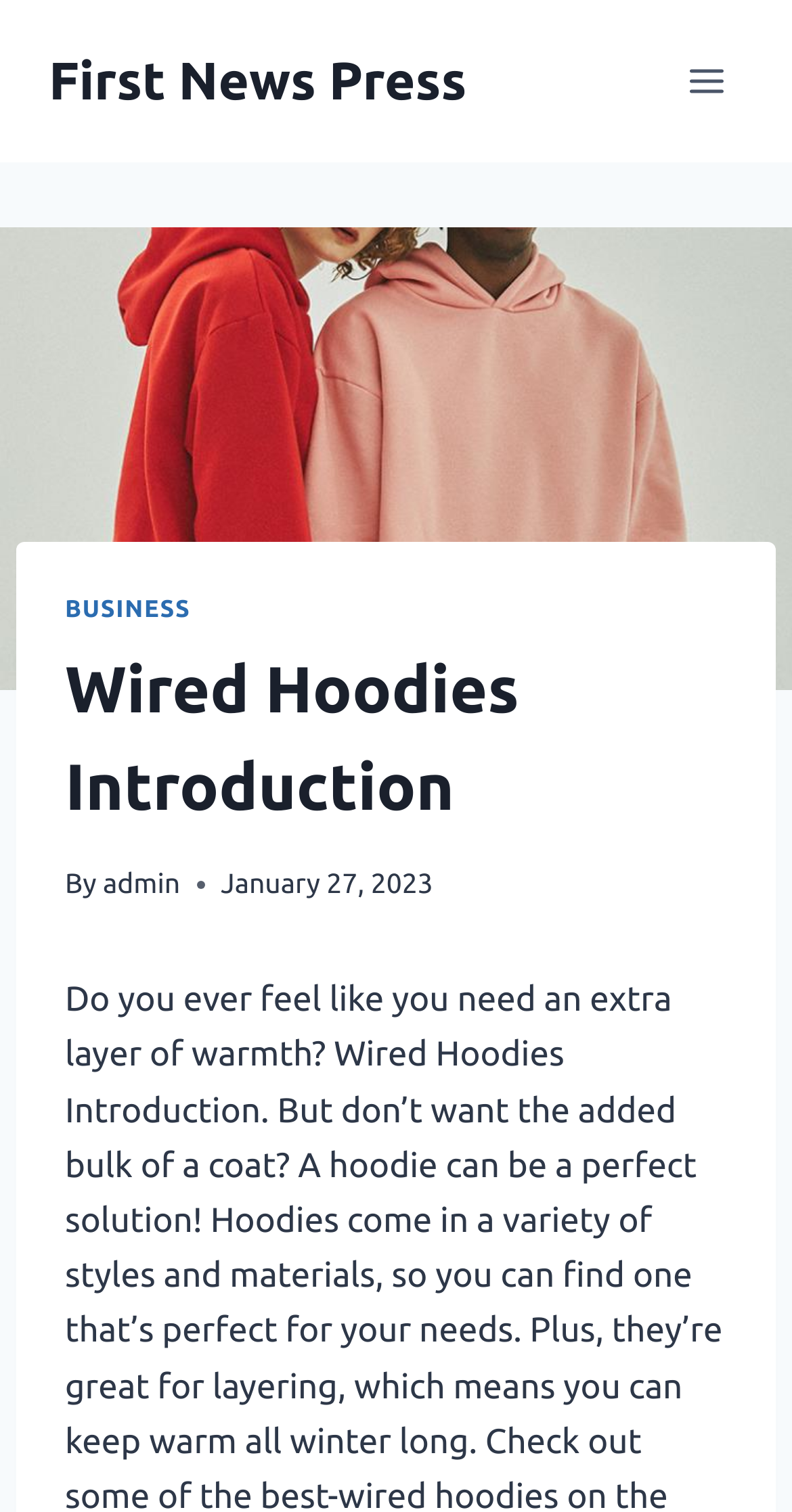Use the information in the screenshot to answer the question comprehensively: What is the topic of the image on the webpage?

The image on the webpage has a description 'Seven Ideal Applications for Custom T-Shirts and Hoodies', which indicates that the topic of the image is related to custom t-shirts and hoodies.